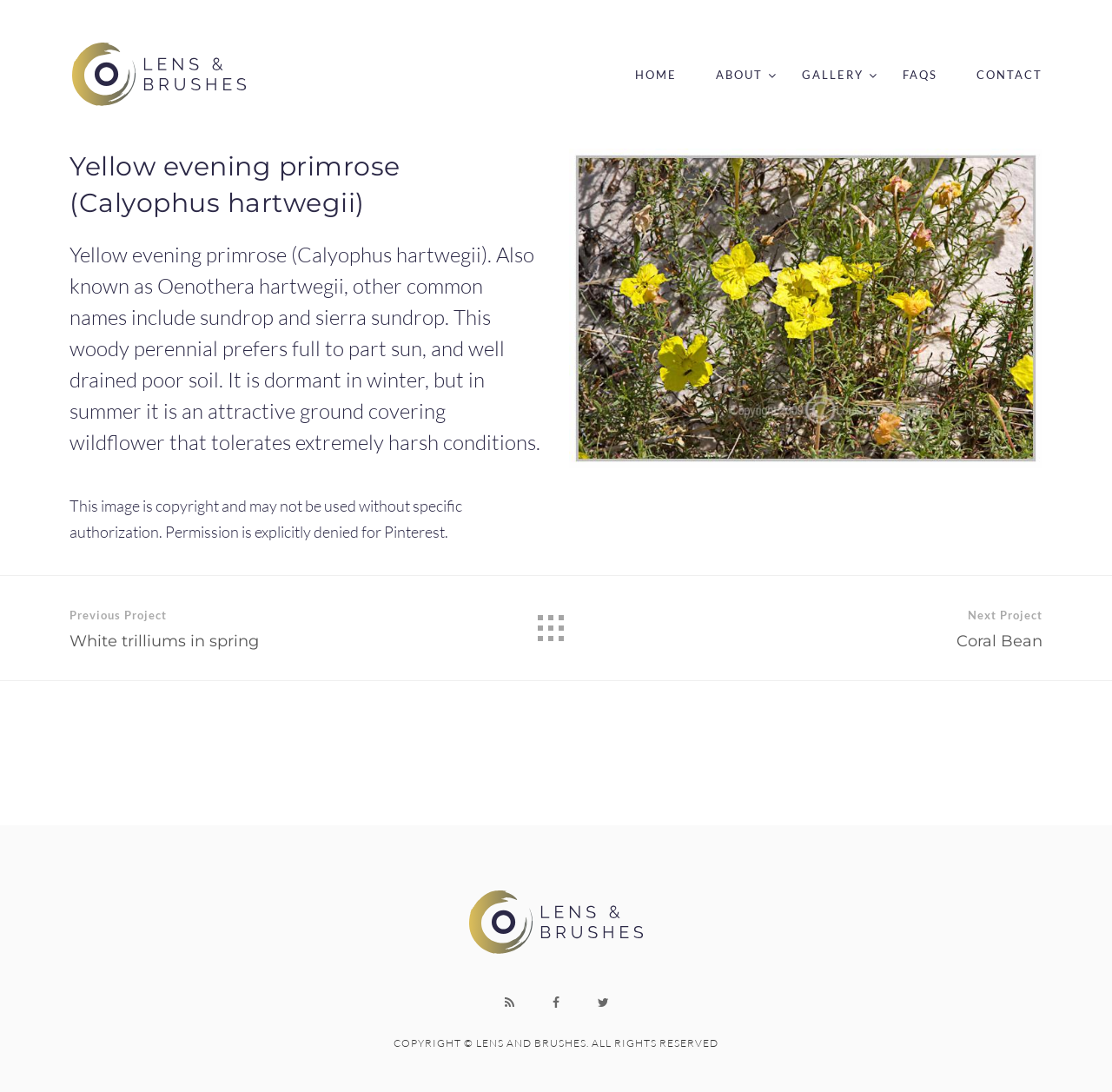What is the name of the flower?
Please answer the question as detailed as possible based on the image.

The name of the flower can be found in the heading of the article, which is 'Yellow evening primrose (Calyophus hartwegii)'.